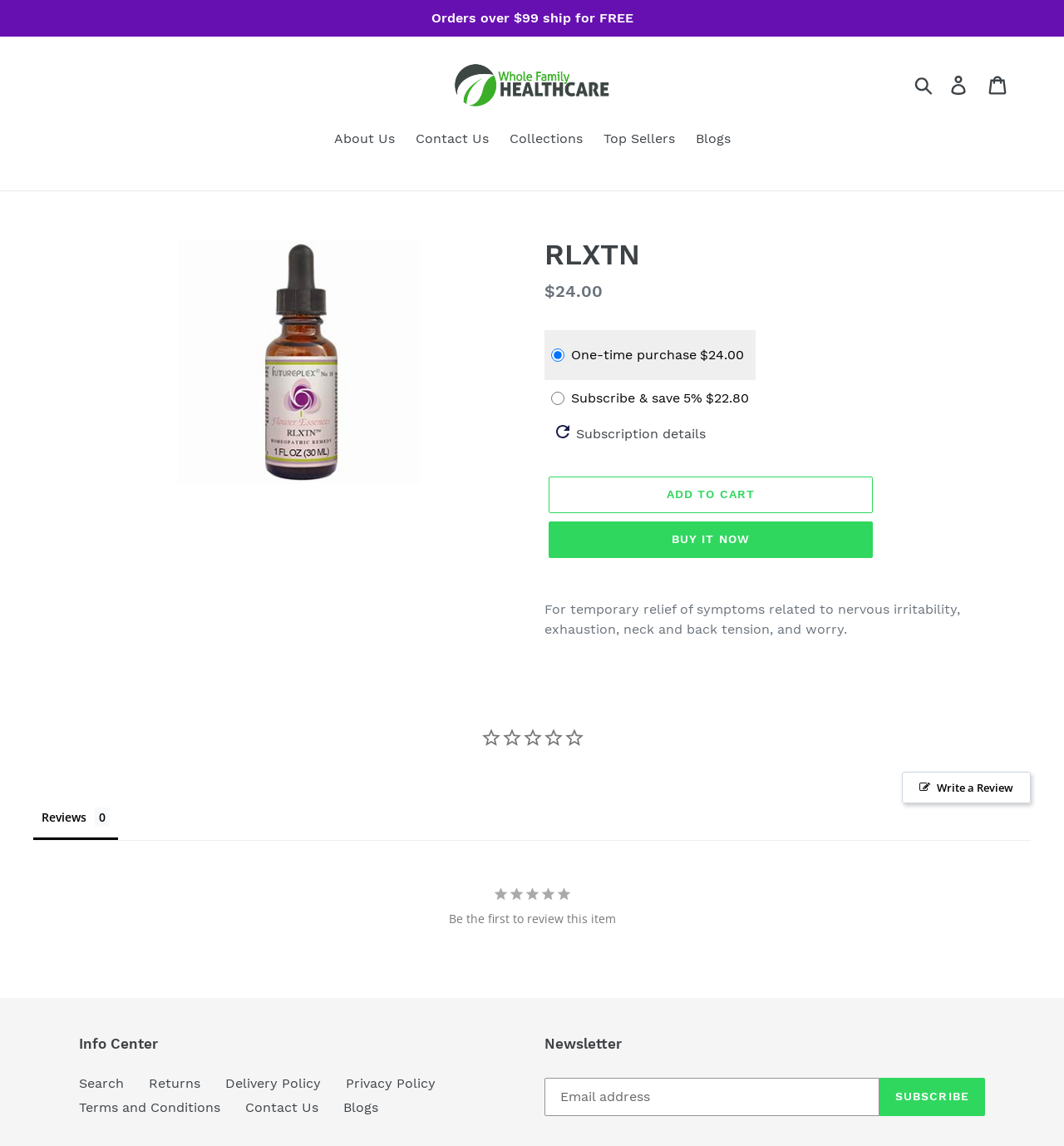Use the information in the screenshot to answer the question comprehensively: What is the function of the 'Search' button?

The 'Search' button is a navigation element that allows users to search the website for specific products, keywords, or phrases, making it easier to find what they are looking for.